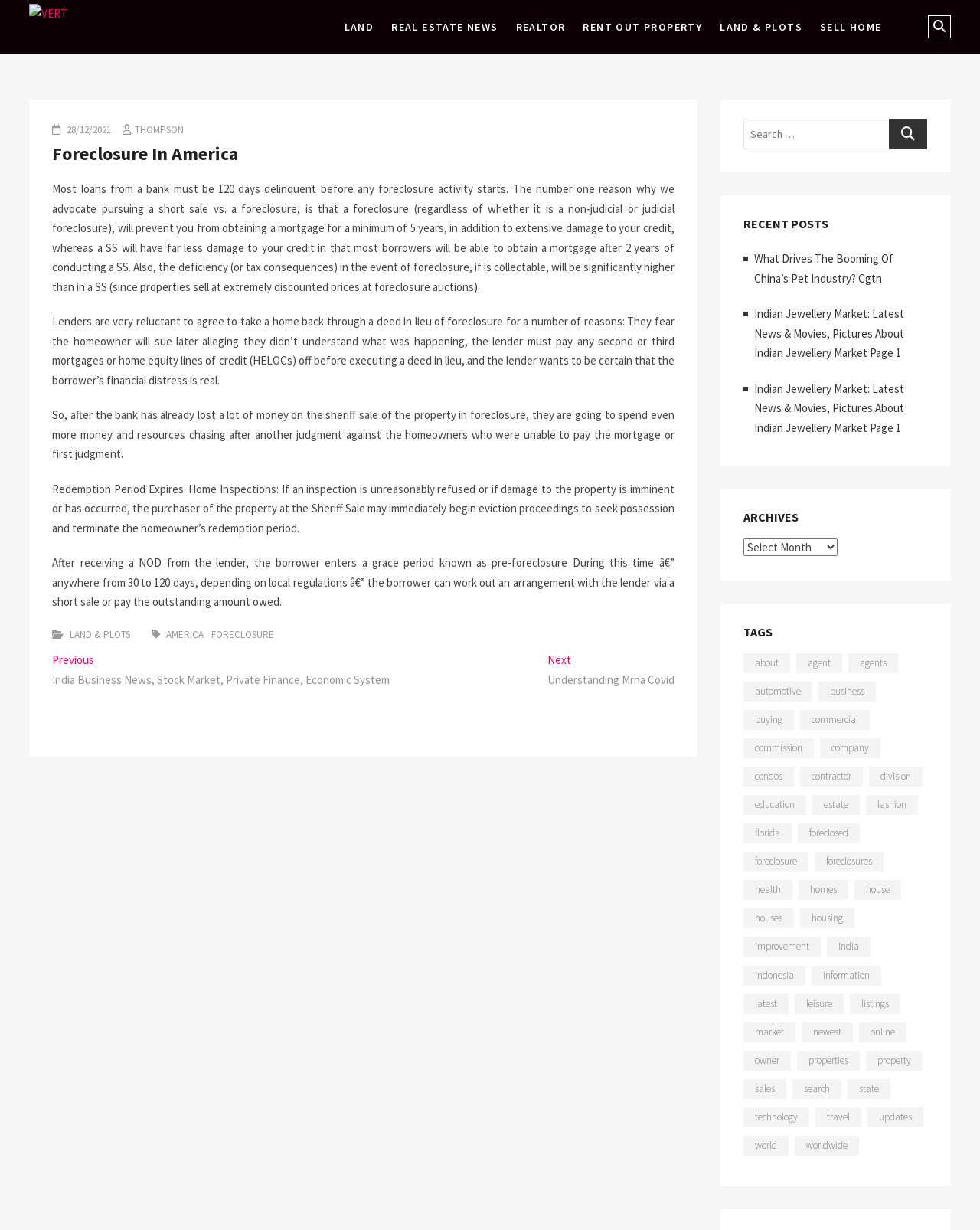Specify the bounding box coordinates of the area to click in order to execute this command: 'Click on the Facebook link'. The coordinates should consist of four float numbers ranging from 0 to 1, and should be formatted as [left, top, right, bottom].

None